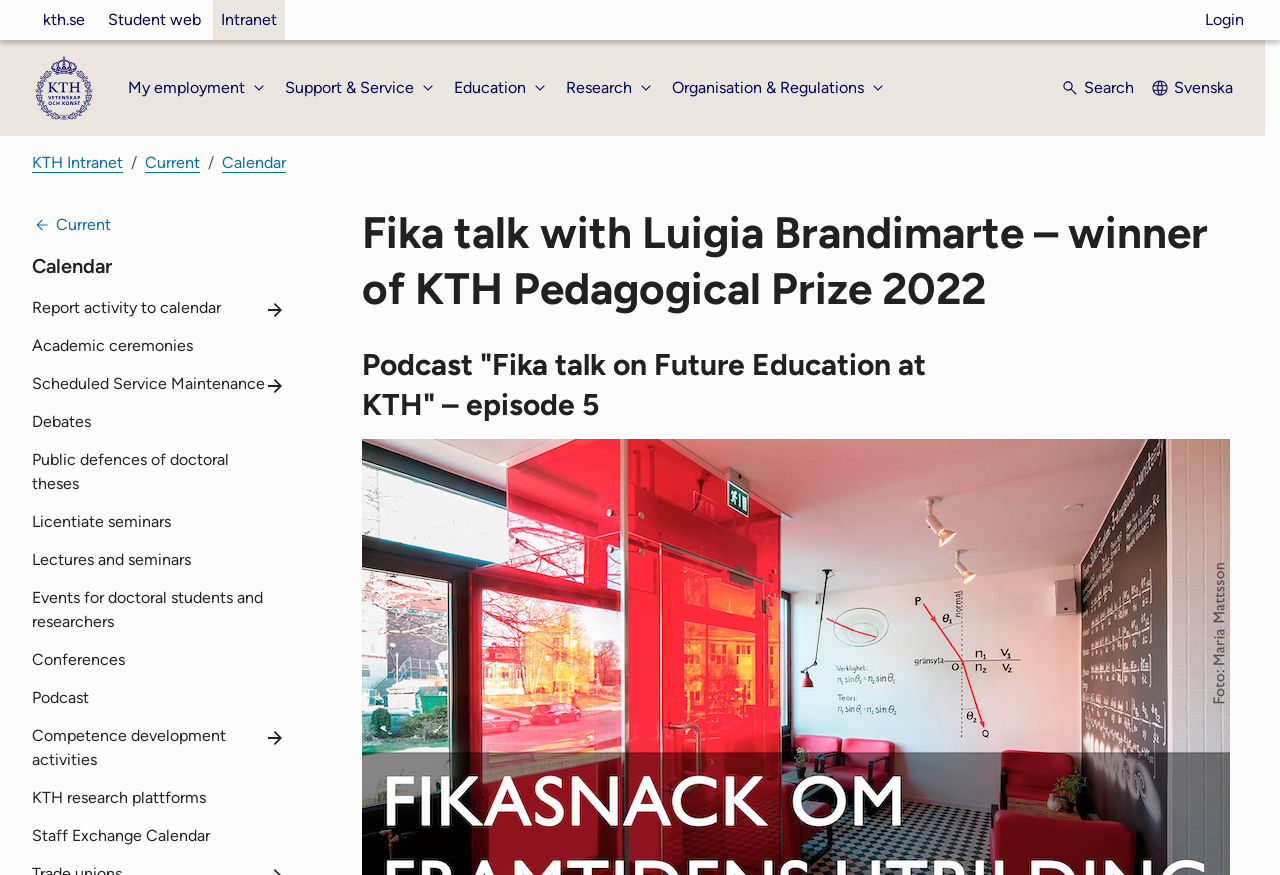Elaborate on the different components and information displayed on the webpage.

This webpage appears to be a podcast episode page from KTH, a Swedish university. At the top left, there is a navigation menu with links to "Websites", "Student web", and "Intranet". Next to it, there is a link to "Login". On the top right, there is a link to the start page of KTH.

Below the top navigation menu, there is a main menu with buttons for "My employment", "Support & Service", "Education", "Research", and "Organisation & Regulations". To the right of the main menu, there is a search button and a link to switch to Swedish.

Under the main menu, there is a breadcrumb navigation menu with links to "KTH Intranet", "Current", and "Calendar". Below the breadcrumb menu, there is a heading that reads "Calendar". Under the heading, there are several links to different types of events, including reports, academic ceremonies, debates, and lectures.

On the right side of the page, there is a section with a heading that reads "Fika talk with Luigia Brandimarte – winner of KTH Pedagogical Prize 2022". Below this heading, there is another heading that reads "Podcast "Fika talk on Future Education at KTH" – episode 5". This section likely contains information about the podcast episode, including a description and possibly a player to listen to the episode.

Overall, the webpage appears to be a podcast episode page with links to related events and resources, as well as navigation menus to other parts of the KTH website.